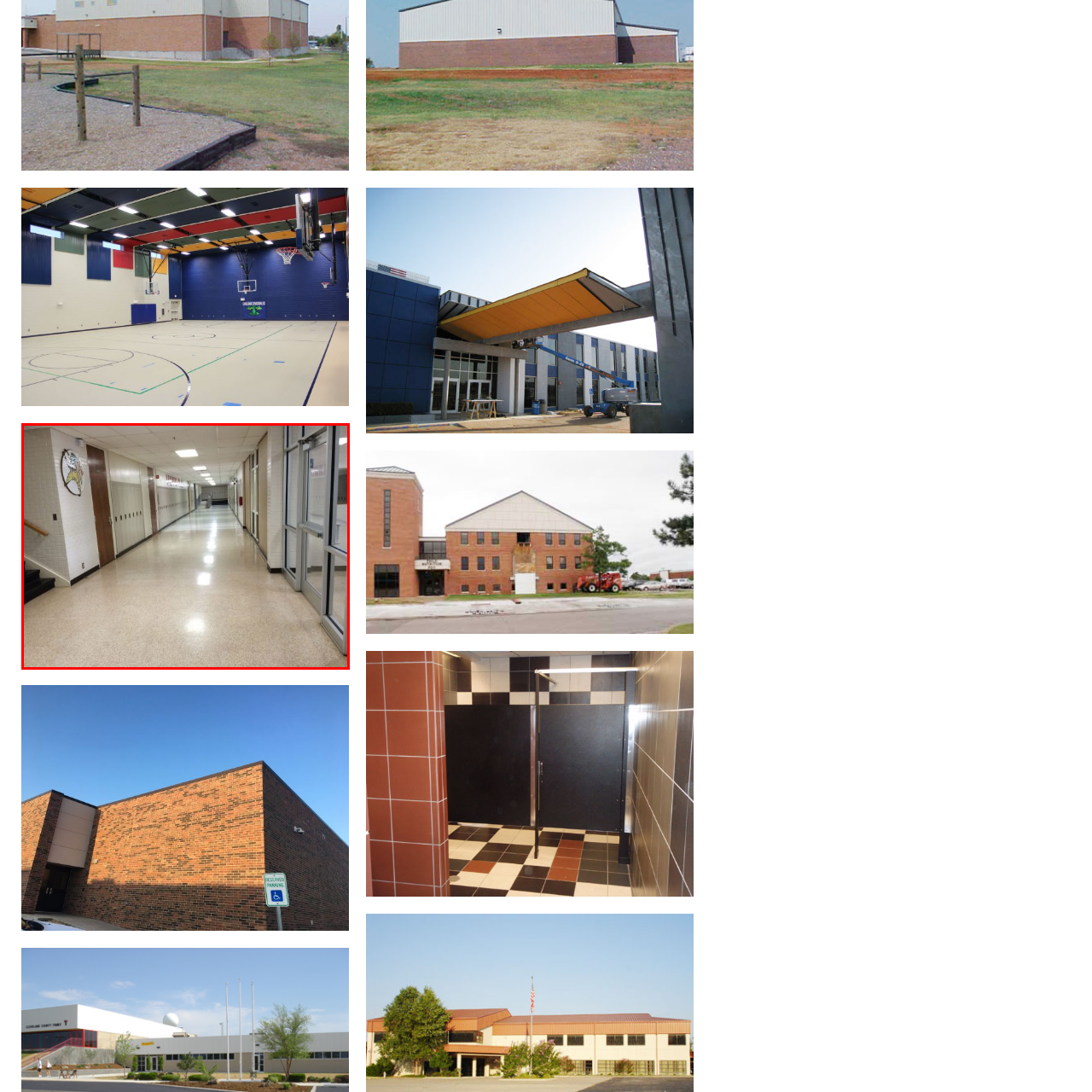Please examine the image highlighted by the red boundary and provide a comprehensive response to the following question based on the visual content: 
What color are the lockers in the hallway?

The caption specifically states that there is a 'row of green lockers' on the left side of the hallway, which indicates that the lockers are green in color.